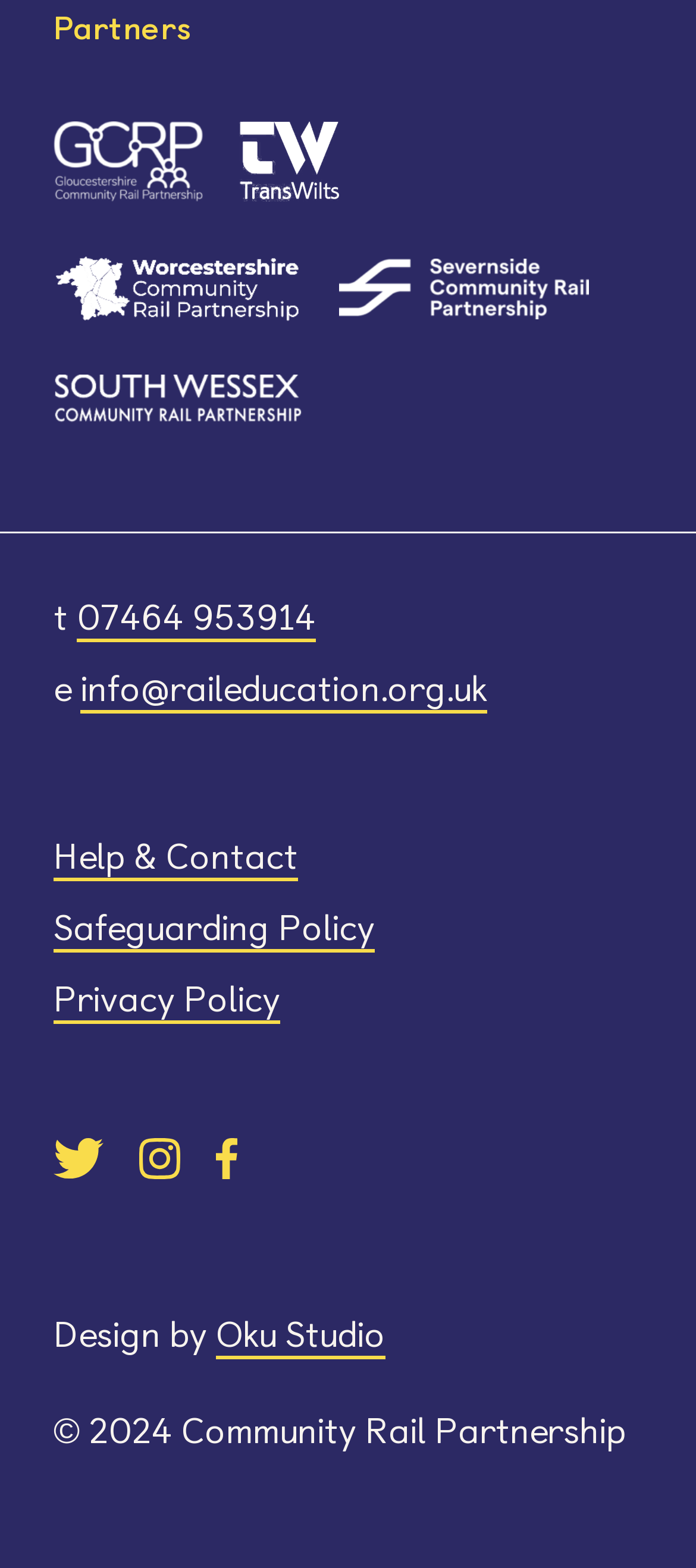How many images are there on the webpage?
Examine the image and give a concise answer in one word or a short phrase.

3